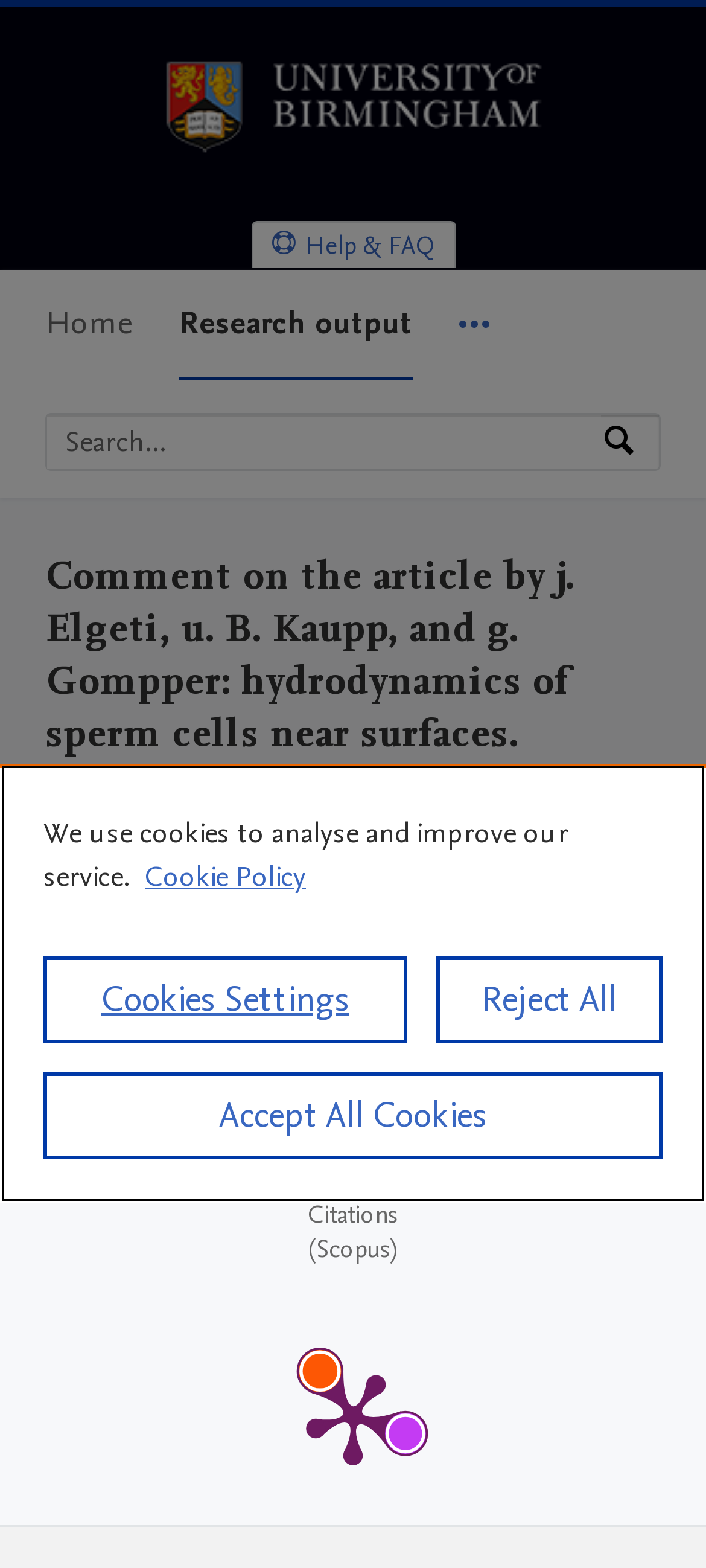Please pinpoint the bounding box coordinates for the region I should click to adhere to this instruction: "Read the article by David Smith".

[0.064, 0.503, 0.249, 0.526]